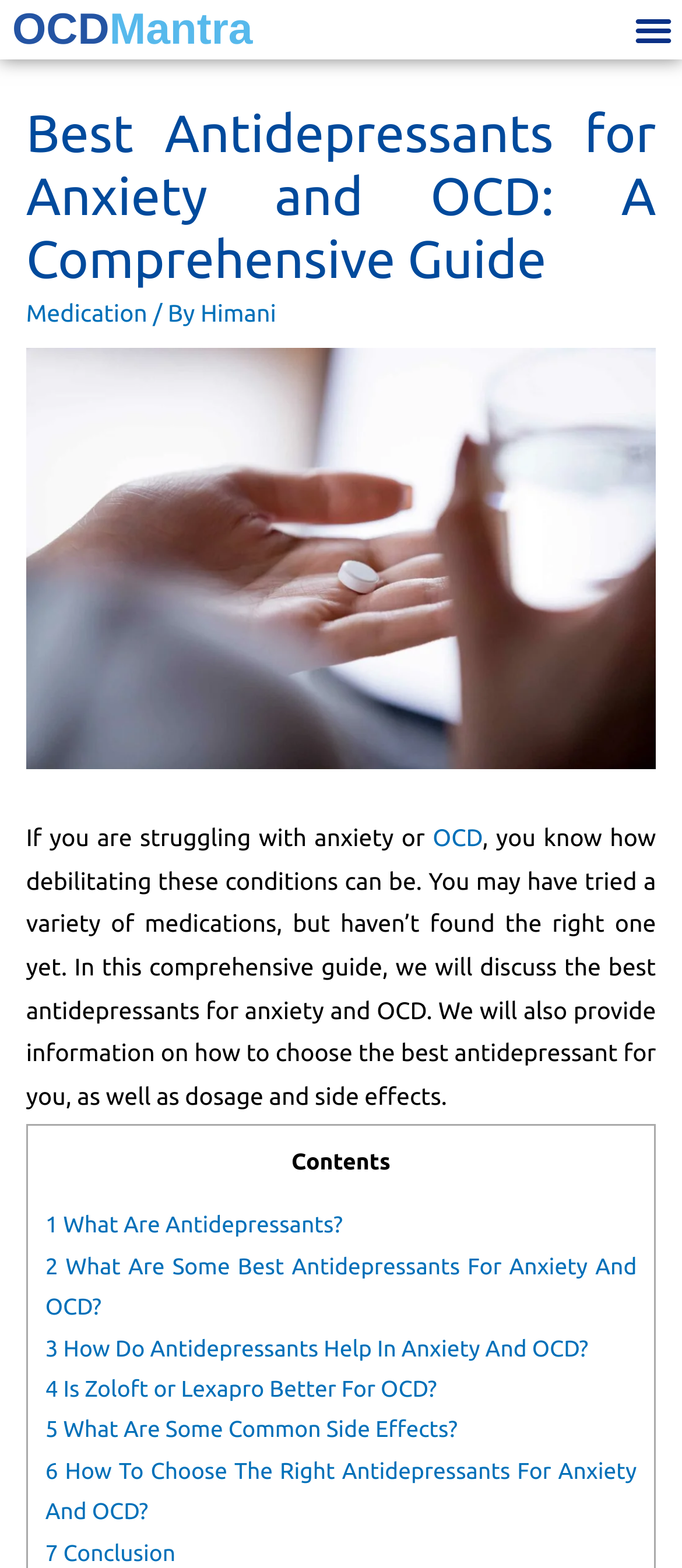Predict the bounding box coordinates for the UI element described as: "Resellers & Dealers". The coordinates should be four float numbers between 0 and 1, presented as [left, top, right, bottom].

None